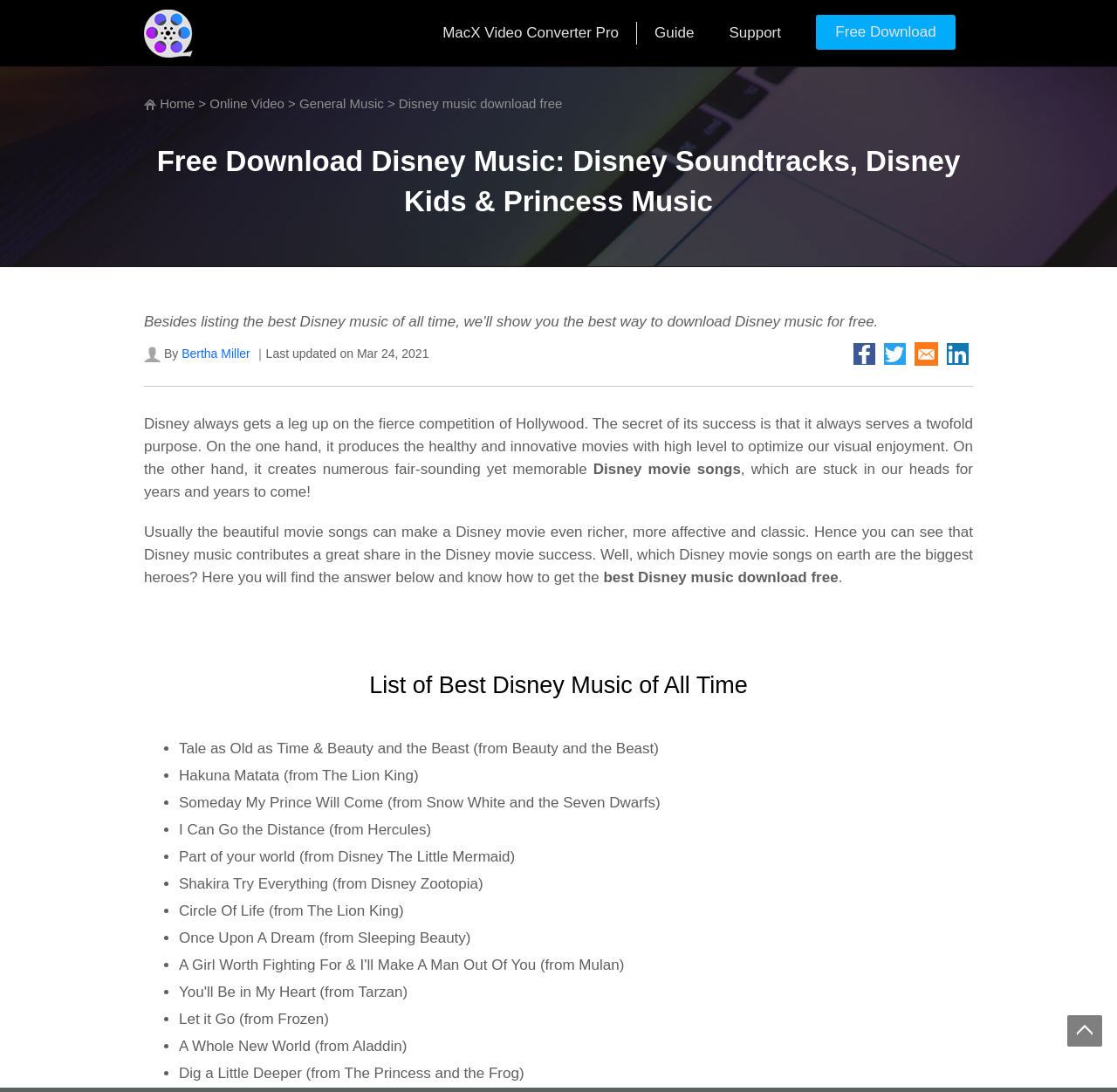What is the name of the software recommended for Disney music download?
Could you please answer the question thoroughly and with as much detail as possible?

The answer can be found by looking at the top navigation bar, where there is a link 'MacX Video Converter Pro' with an icon, indicating that this software is recommended for Disney music download.